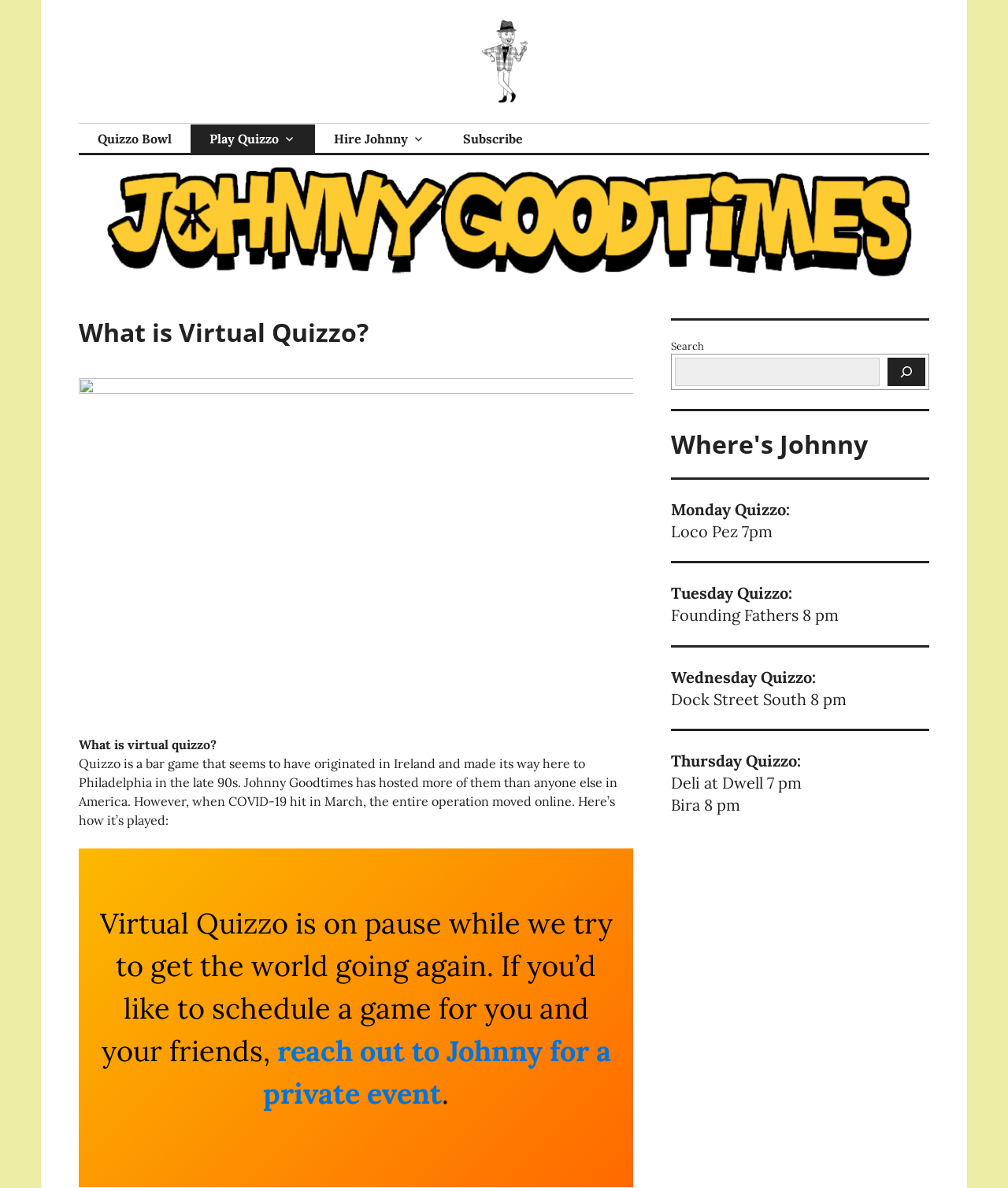Create a detailed summary of all the visual and textual information on the webpage.

The webpage is about Virtual Quizzo, a bar game hosted by Johnny Goodtimes. At the top, there are several links, including "Quizzo Bowl", "Play Quizzo", "Hire Johnny", and "Subscribe". Below these links, there is a header that reads "What is Virtual Quizzo?" followed by a figure, likely an image.

The main content of the page is a text passage that explains what Virtual Quizzo is. It describes Quizzo as a bar game that originated in Ireland and was brought to Philadelphia in the late 90s. The passage also explains how the game is played and mentions that Virtual Quizzo is currently on pause due to the COVID-19 pandemic.

To the right of the main content, there is a complementary section that contains a search bar with a search button and an image. Below the search bar, there is a heading that reads "Where's Johnny" followed by a list of Quizzo events hosted by Johnny Goodtimes at various locations, including Loco Pez, Founding Fathers, Dock Street South, Deli at Dwell, and Bira. Each event is listed with its corresponding day and time.